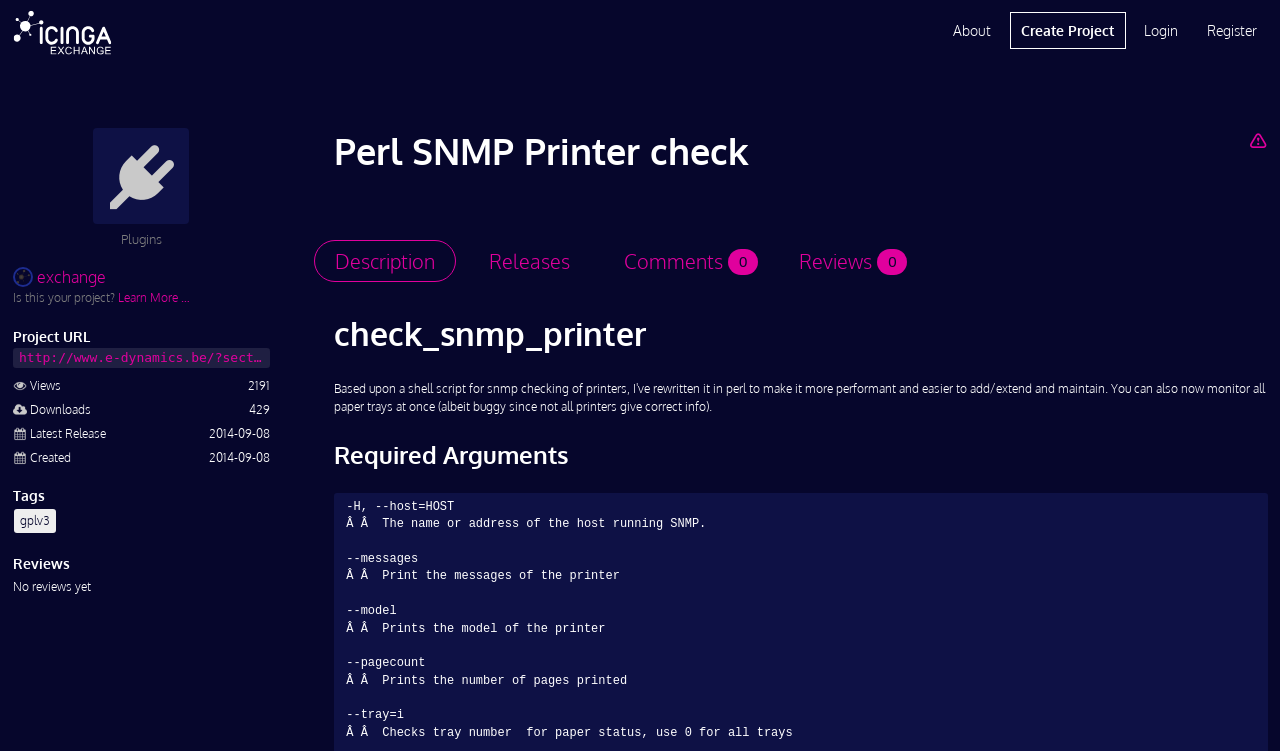Locate the UI element described as follows: "Information@ccuisine.cc". Return the bounding box coordinates as four float numbers between 0 and 1 in the order [left, top, right, bottom].

None